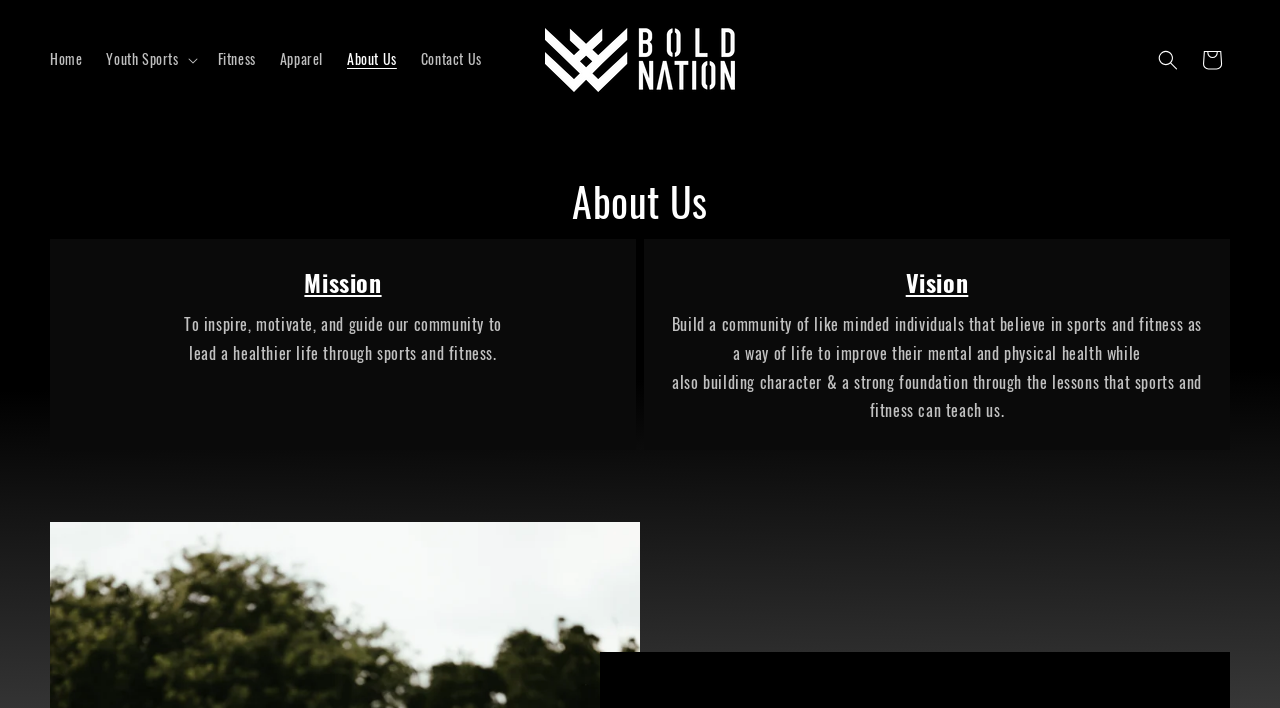Highlight the bounding box coordinates of the region I should click on to meet the following instruction: "go to about us".

[0.262, 0.054, 0.319, 0.114]